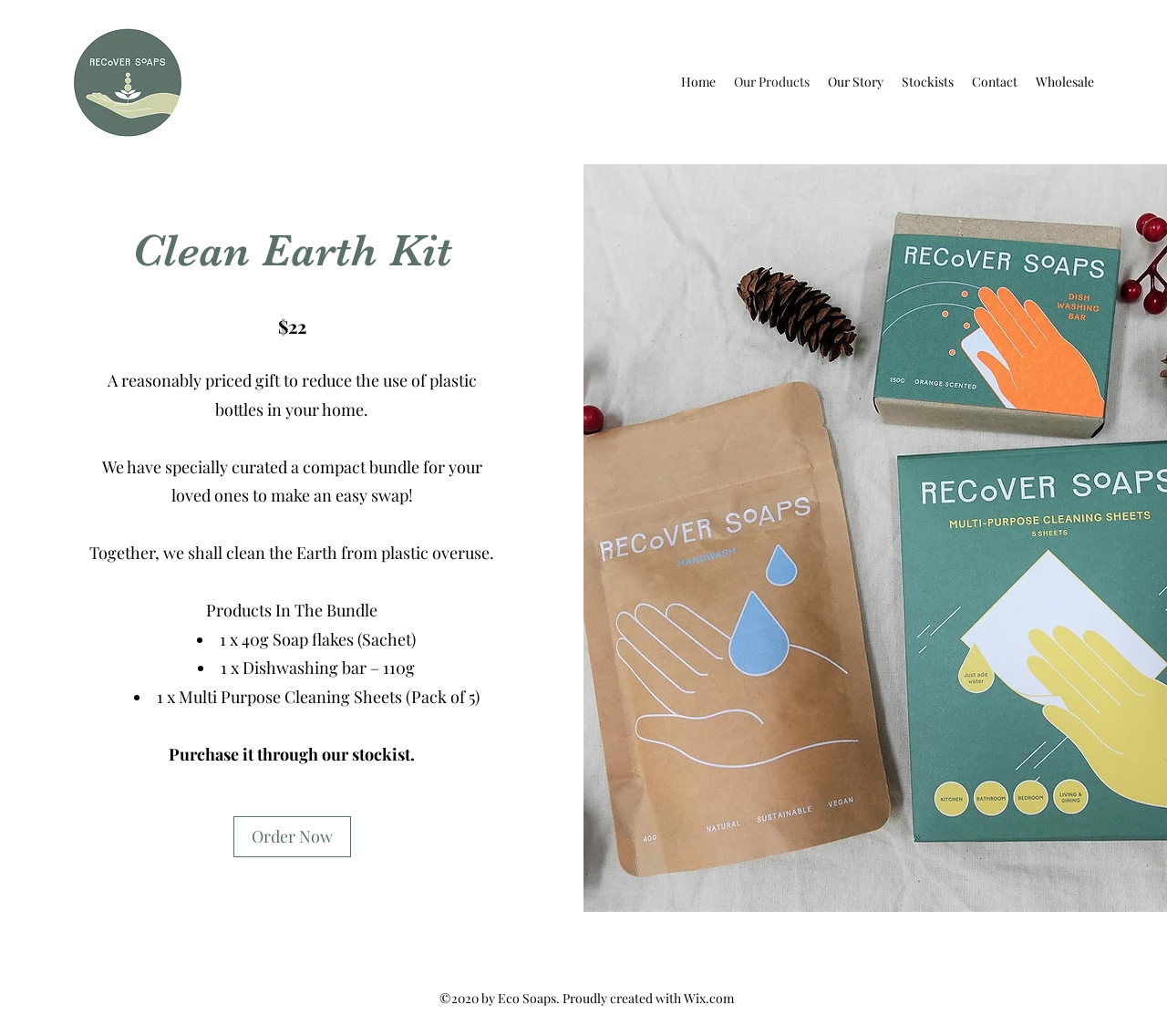Identify the bounding box coordinates of the clickable region necessary to fulfill the following instruction: "View home page". The bounding box coordinates should be four float numbers between 0 and 1, i.e., [left, top, right, bottom].

[0.576, 0.066, 0.621, 0.092]